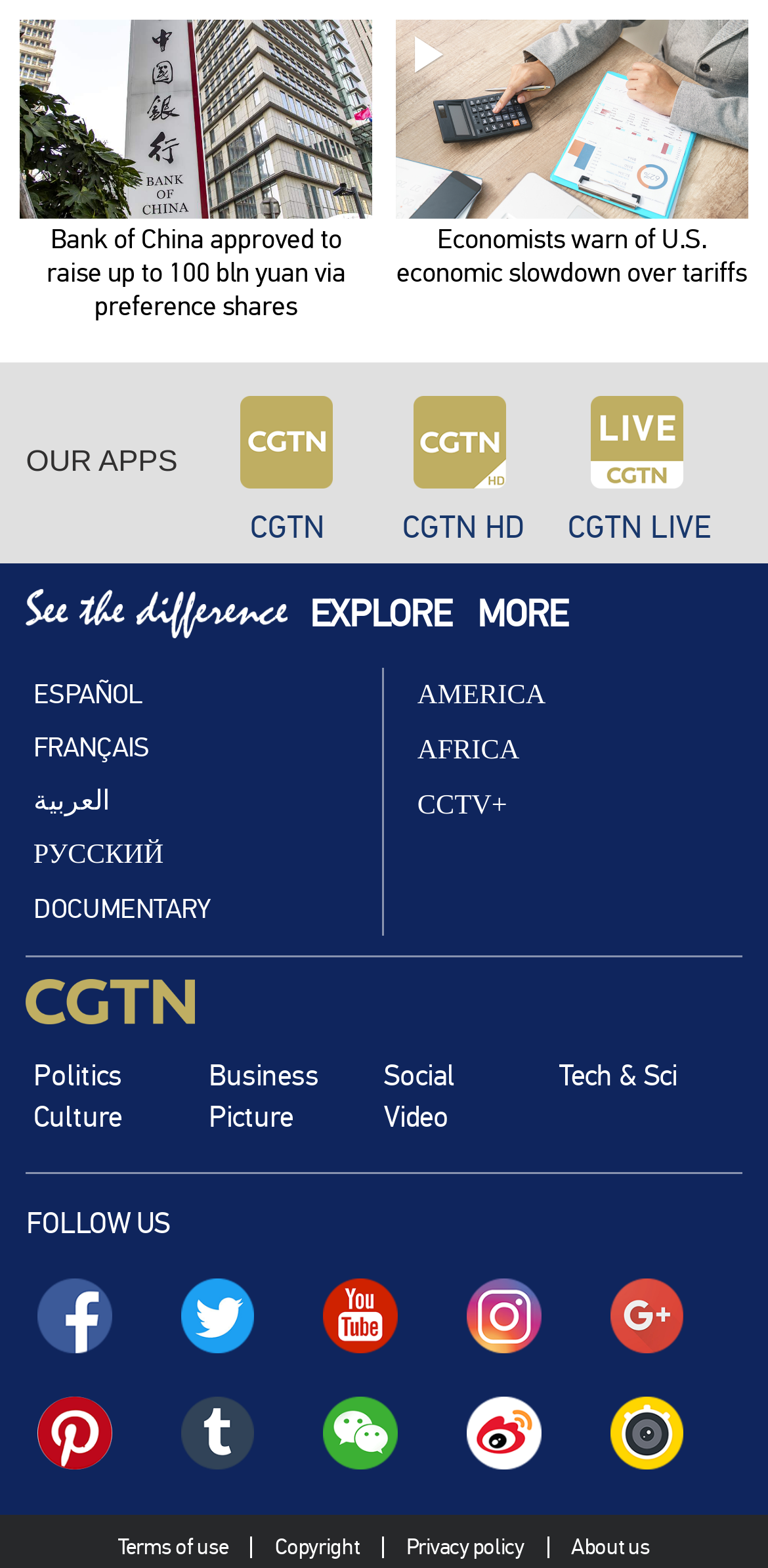Please identify the bounding box coordinates of the element I should click to complete this instruction: 'Go to the Home page'. The coordinates should be given as four float numbers between 0 and 1, like this: [left, top, right, bottom].

None